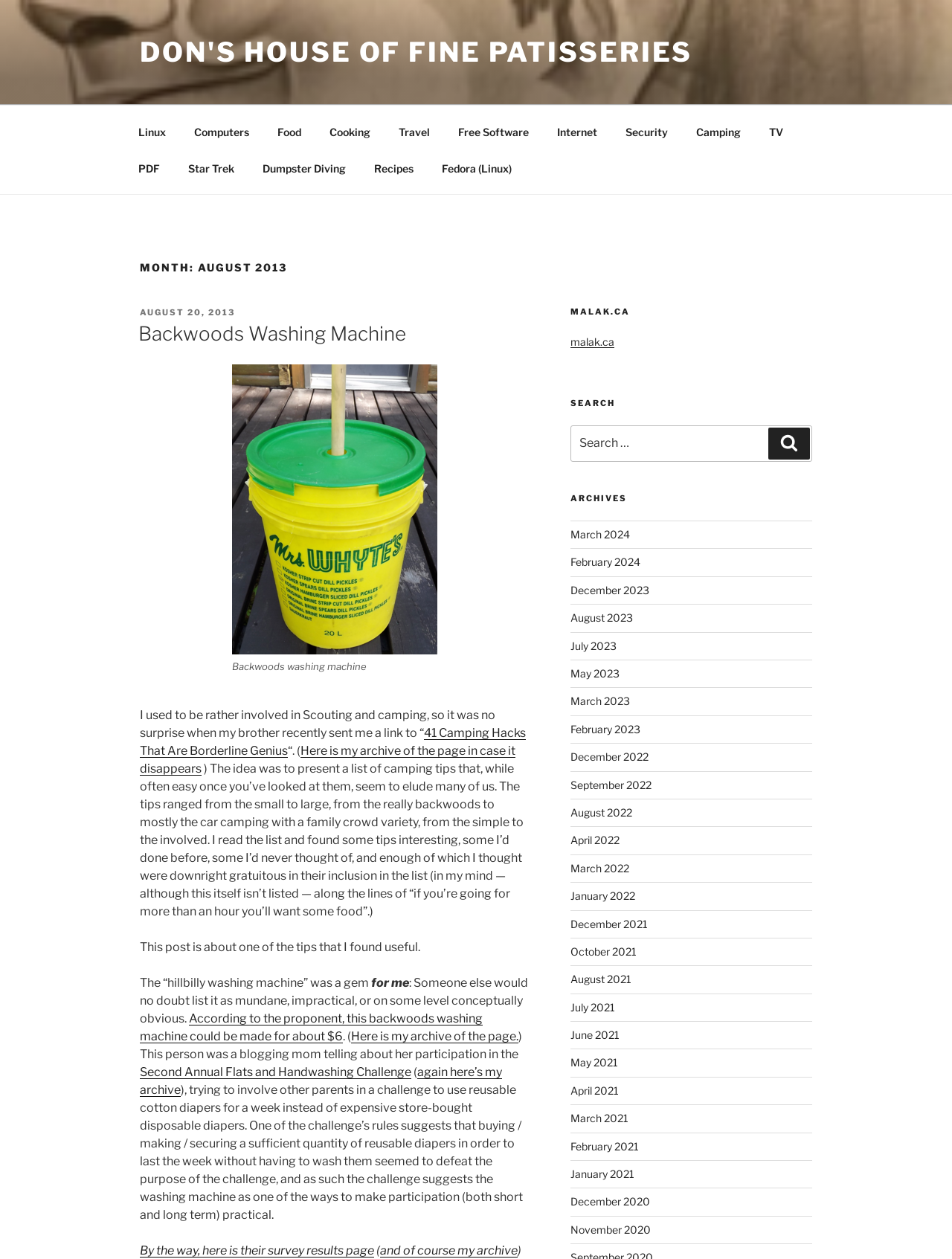Provide a short answer to the following question with just one word or phrase: How many links are in the top menu?

12